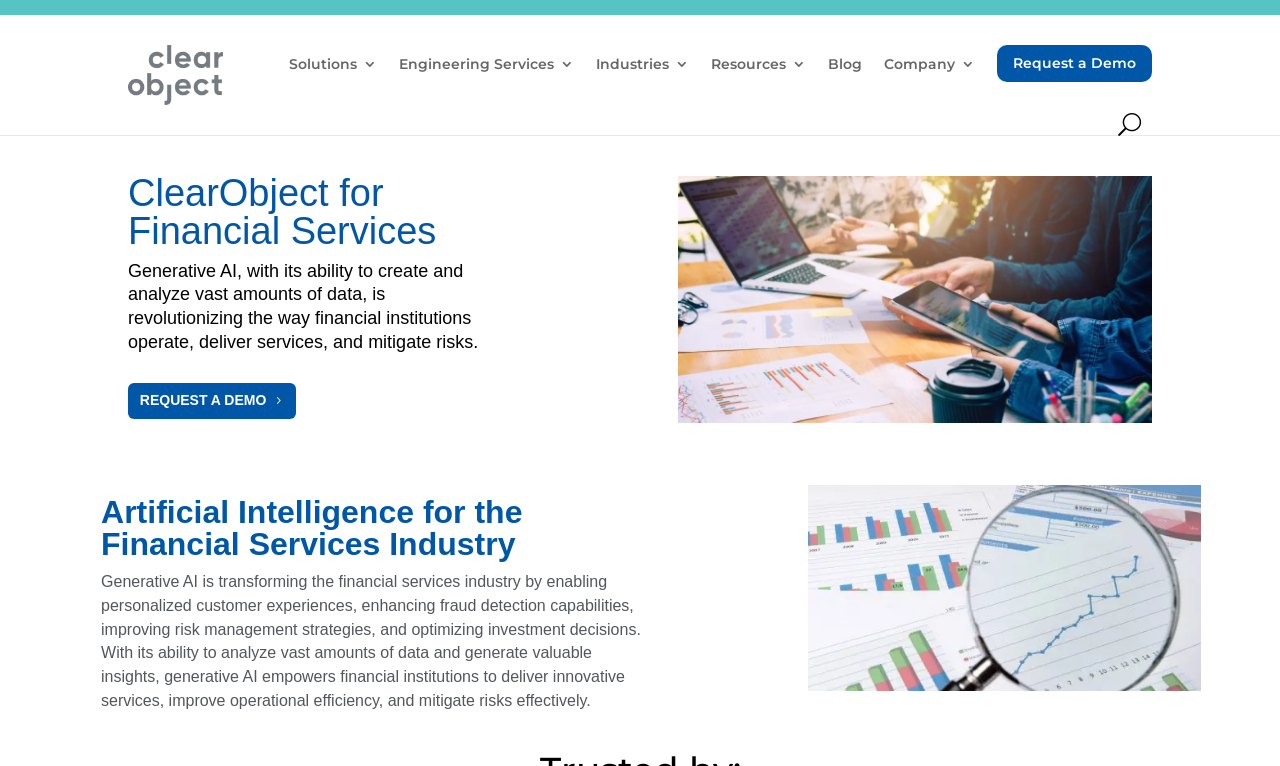Please locate the bounding box coordinates of the element that should be clicked to achieve the given instruction: "Click on March 2006".

None